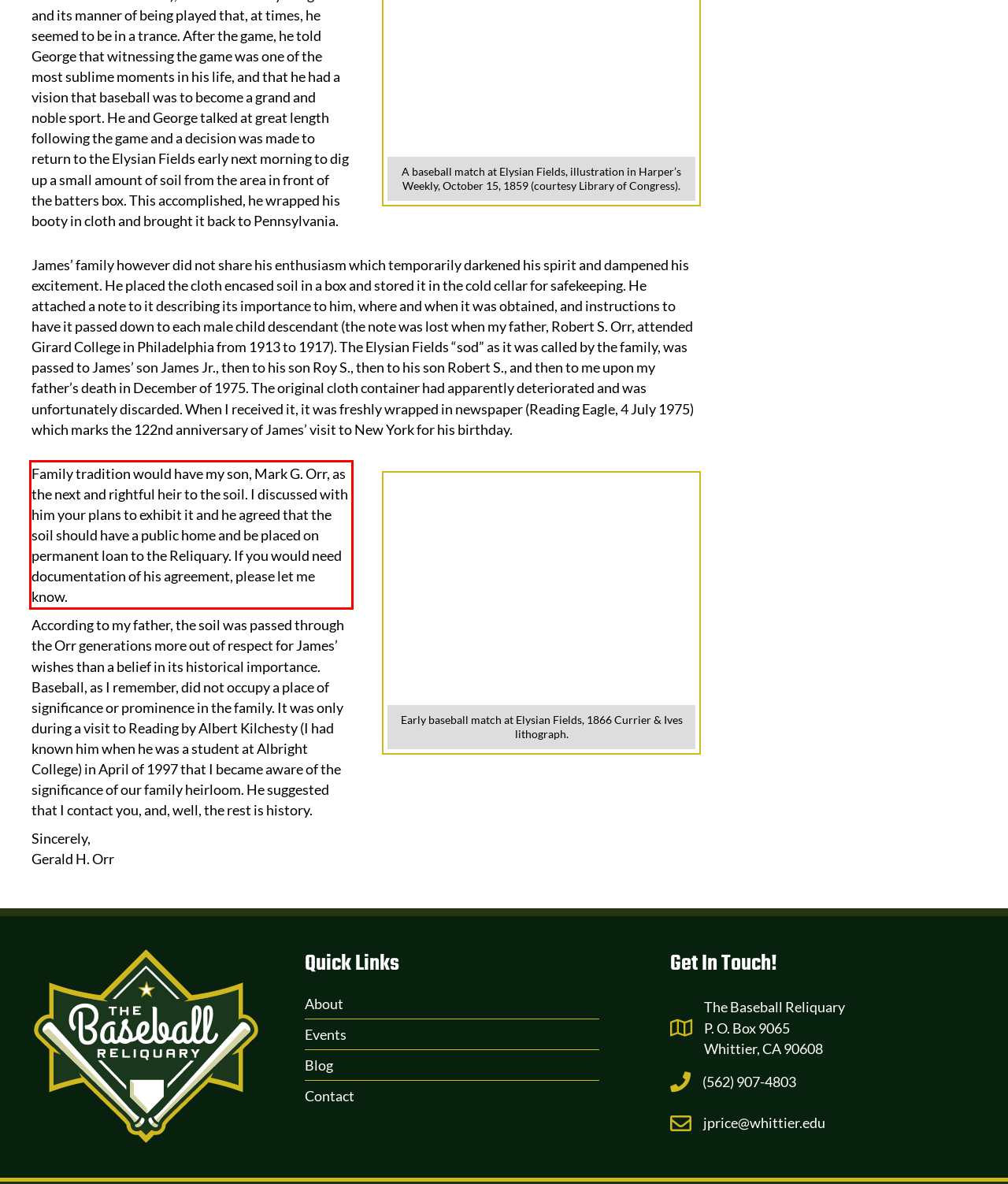You are given a screenshot of a webpage with a UI element highlighted by a red bounding box. Please perform OCR on the text content within this red bounding box.

Family tradition would have my son, Mark G. Orr, as the next and rightful heir to the soil. I discussed with him your plans to exhibit it and he agreed that the soil should have a public home and be placed on permanent loan to the Reliquary. If you would need documentation of his agreement, please let me know.